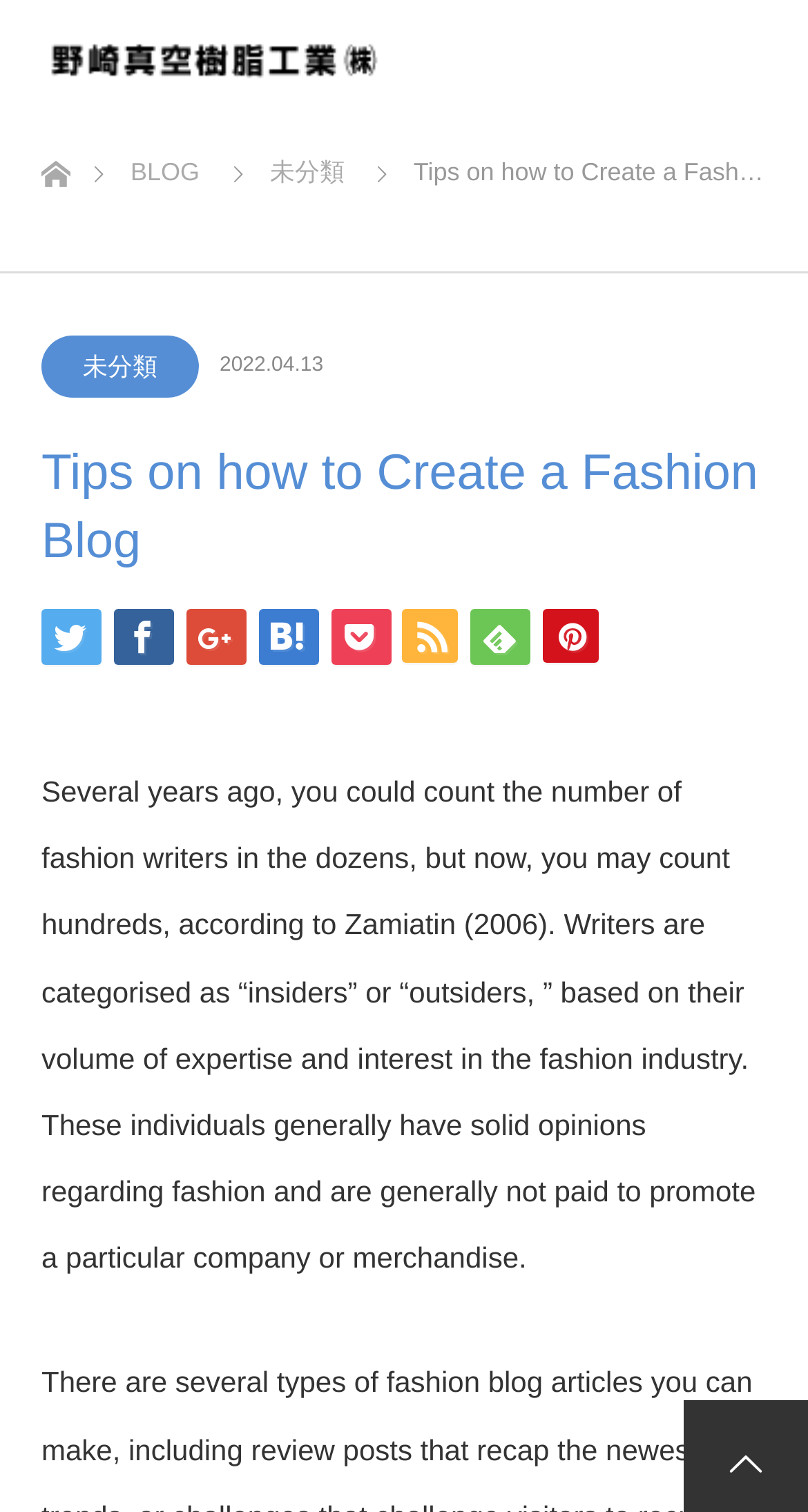Please identify the bounding box coordinates of the area that needs to be clicked to follow this instruction: "Click the menu button".

[0.856, 0.0, 1.0, 0.077]